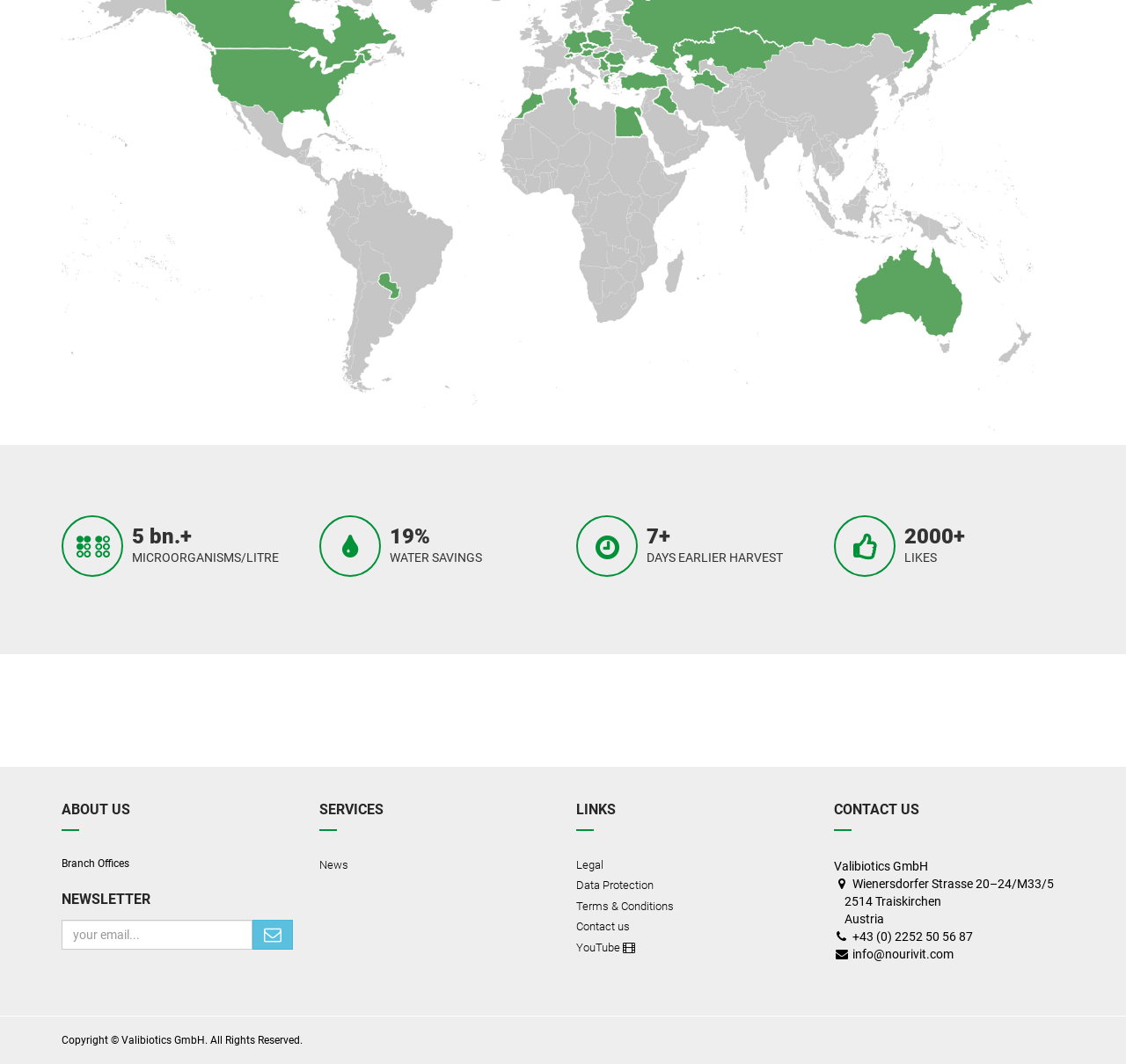Please provide the bounding box coordinates for the element that needs to be clicked to perform the instruction: "Visit the Branch Offices page". The coordinates must consist of four float numbers between 0 and 1, formatted as [left, top, right, bottom].

[0.055, 0.805, 0.115, 0.817]